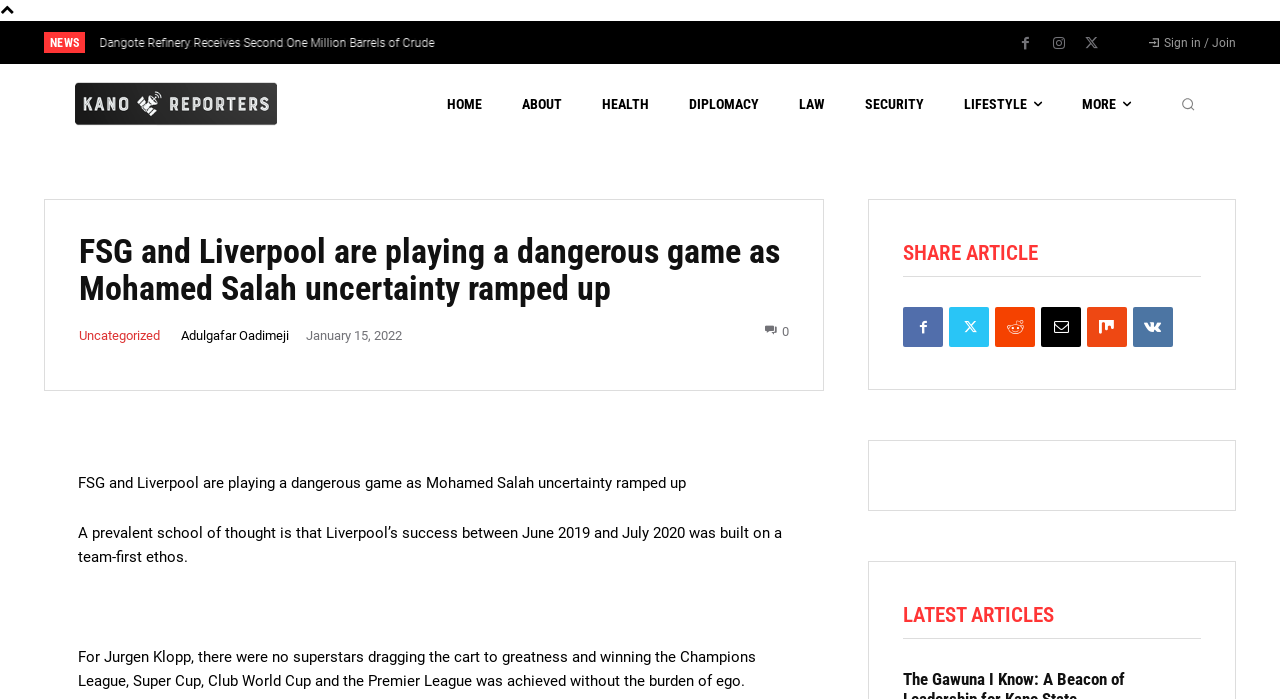What is the date of the article?
Please provide a comprehensive answer based on the visual information in the image.

The date of the article is mentioned below the article title, and it is 'January 15, 2022'. This suggests that the article was published on this specific date.